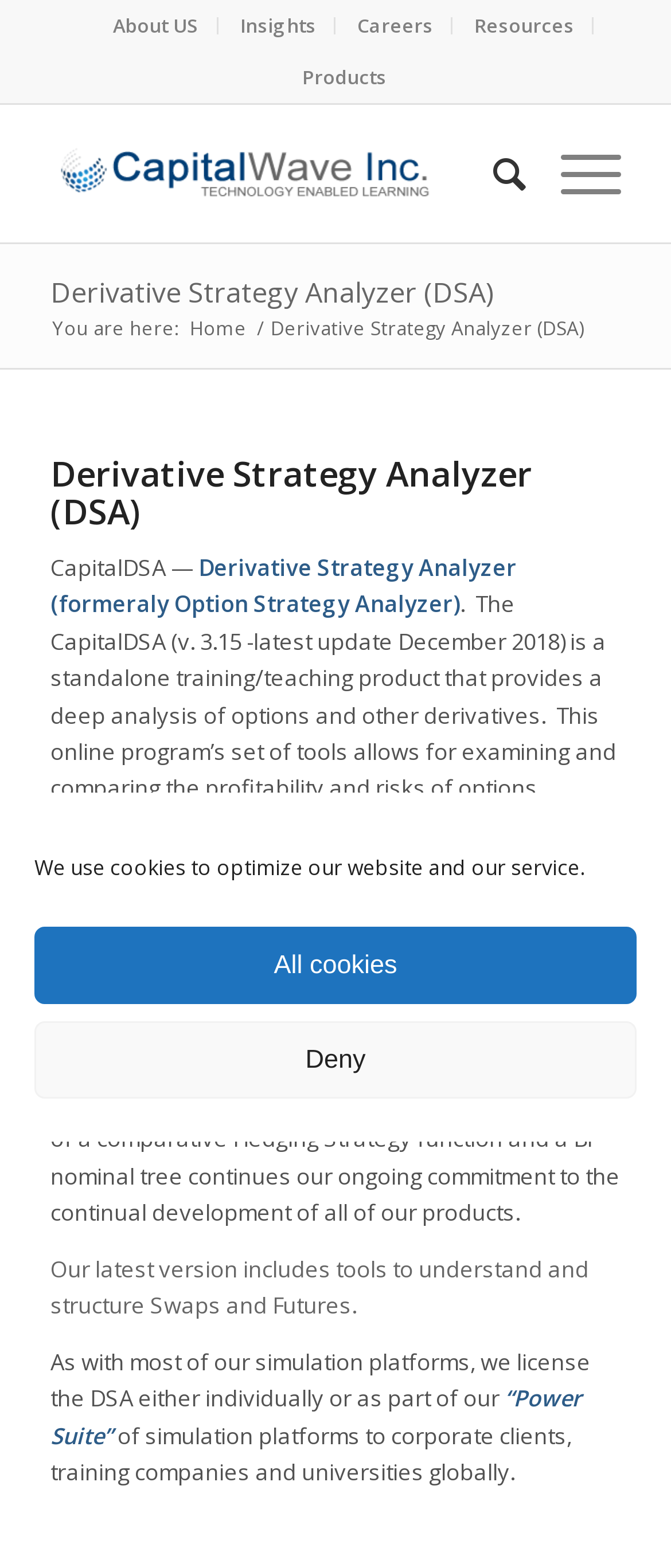Find the bounding box coordinates of the element to click in order to complete the given instruction: "Learn more about Derivative Strategy Analyzer (DSA)."

[0.075, 0.174, 0.737, 0.198]